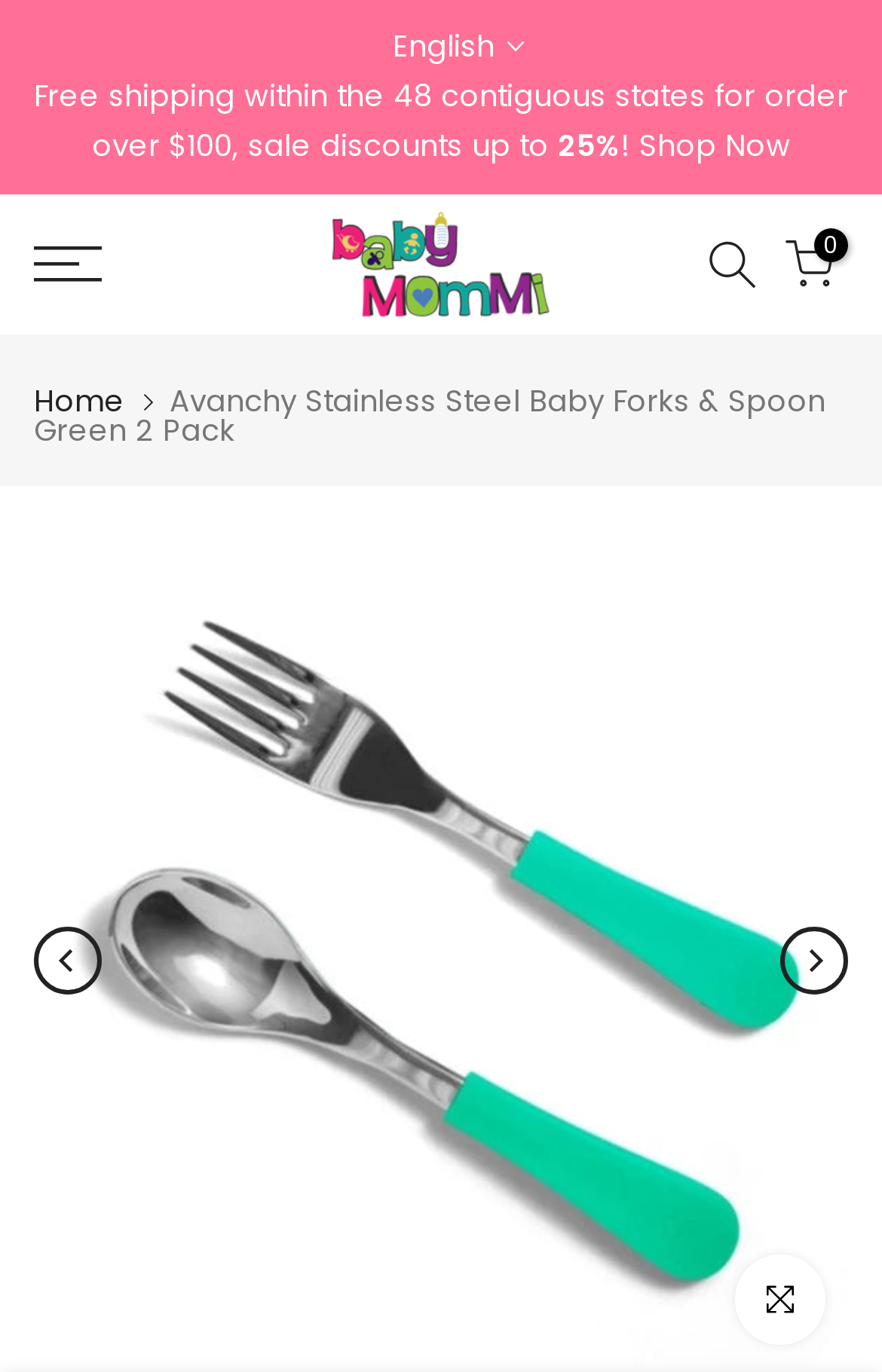How many images are there in the product gallery?
Please give a detailed and elaborate answer to the question.

There are two images in the product gallery, which can be navigated using the 'Previous' and 'Next' buttons at the bottom of the webpage.